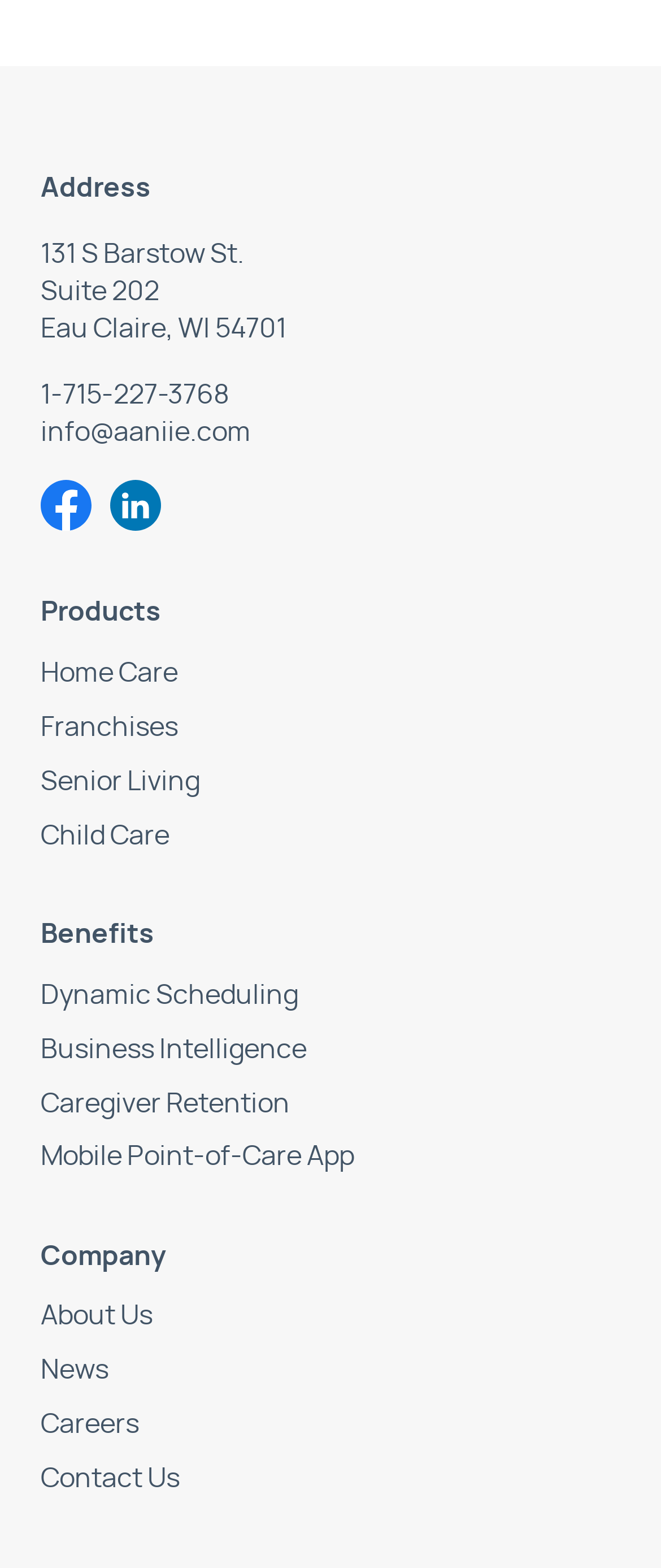What is the last link mentioned under the 'Company' section?
Answer the question using a single word or phrase, according to the image.

Contact Us